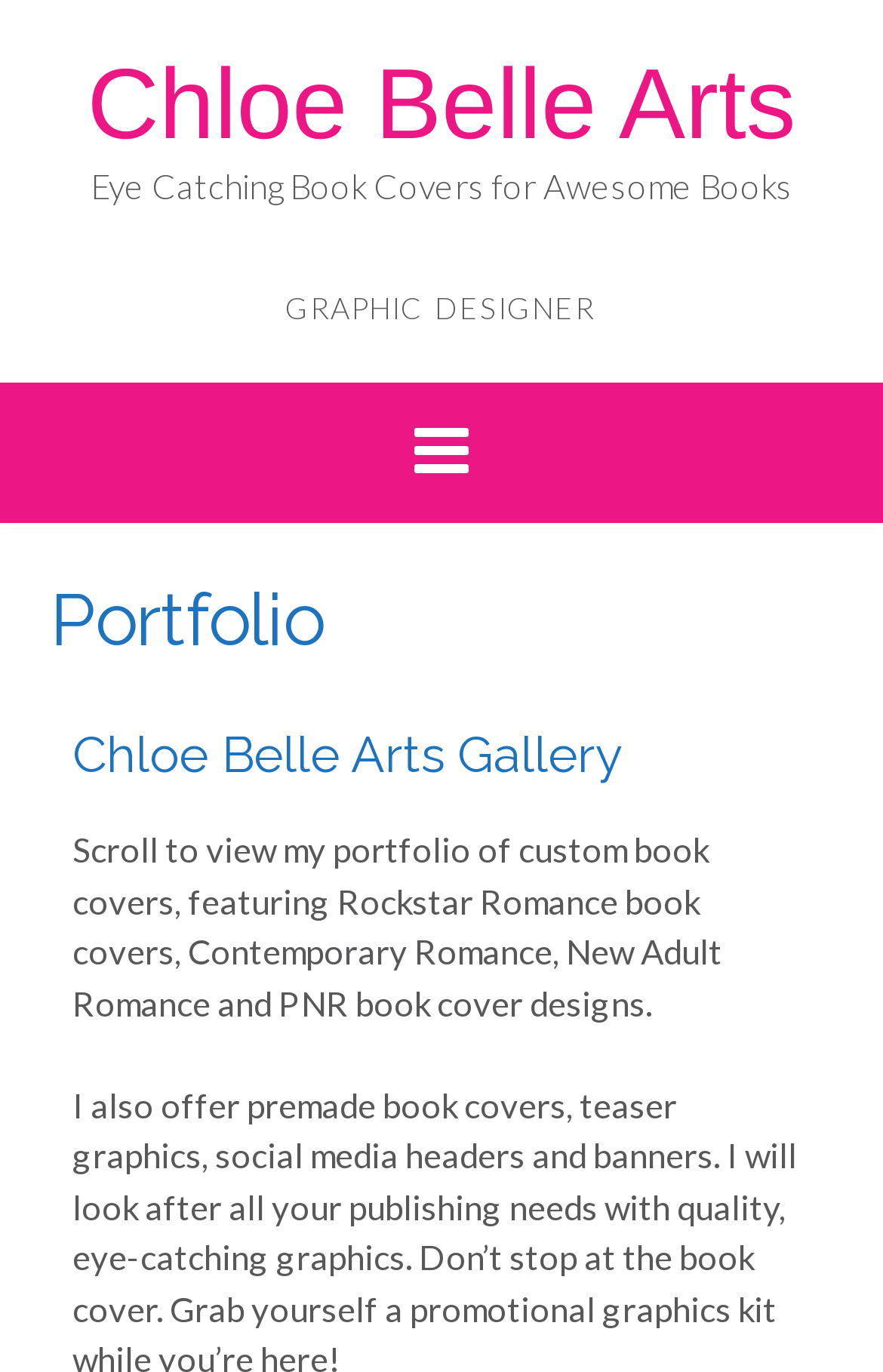Highlight the bounding box of the UI element that corresponds to this description: "Chloe Belle Arts".

[0.099, 0.036, 0.901, 0.117]